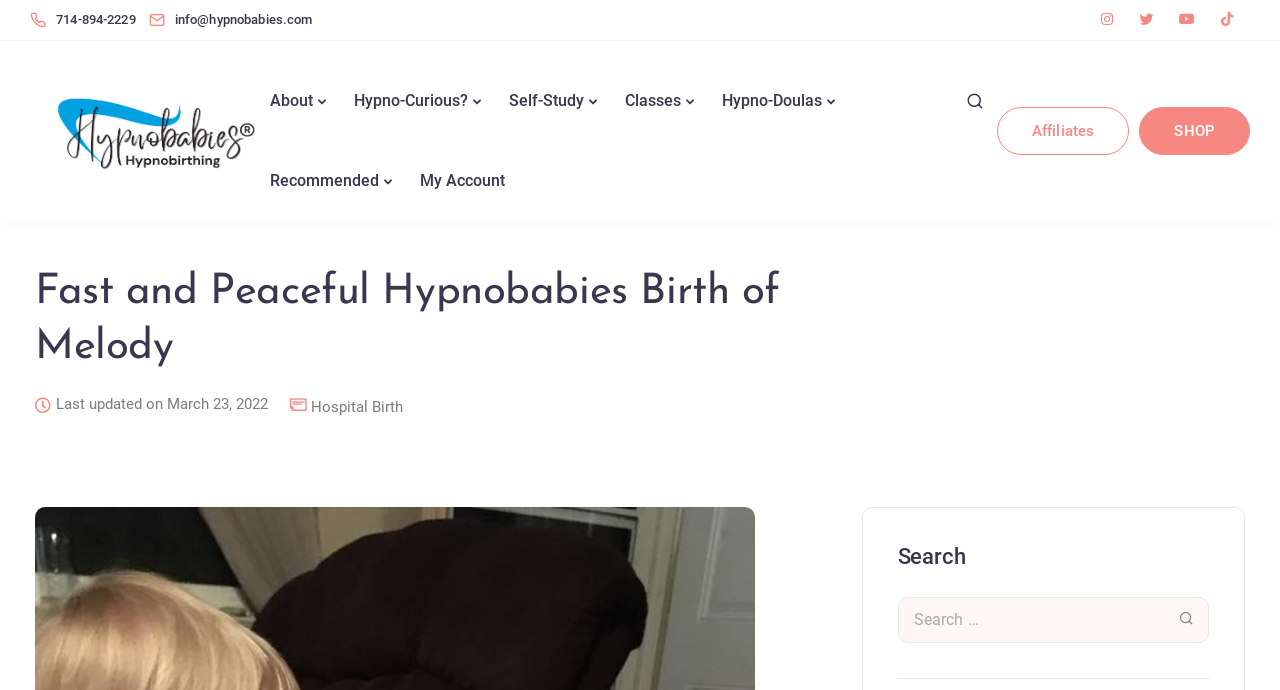What is the name of the blog?
Using the screenshot, give a one-word or short phrase answer.

Hypnobabies Blog